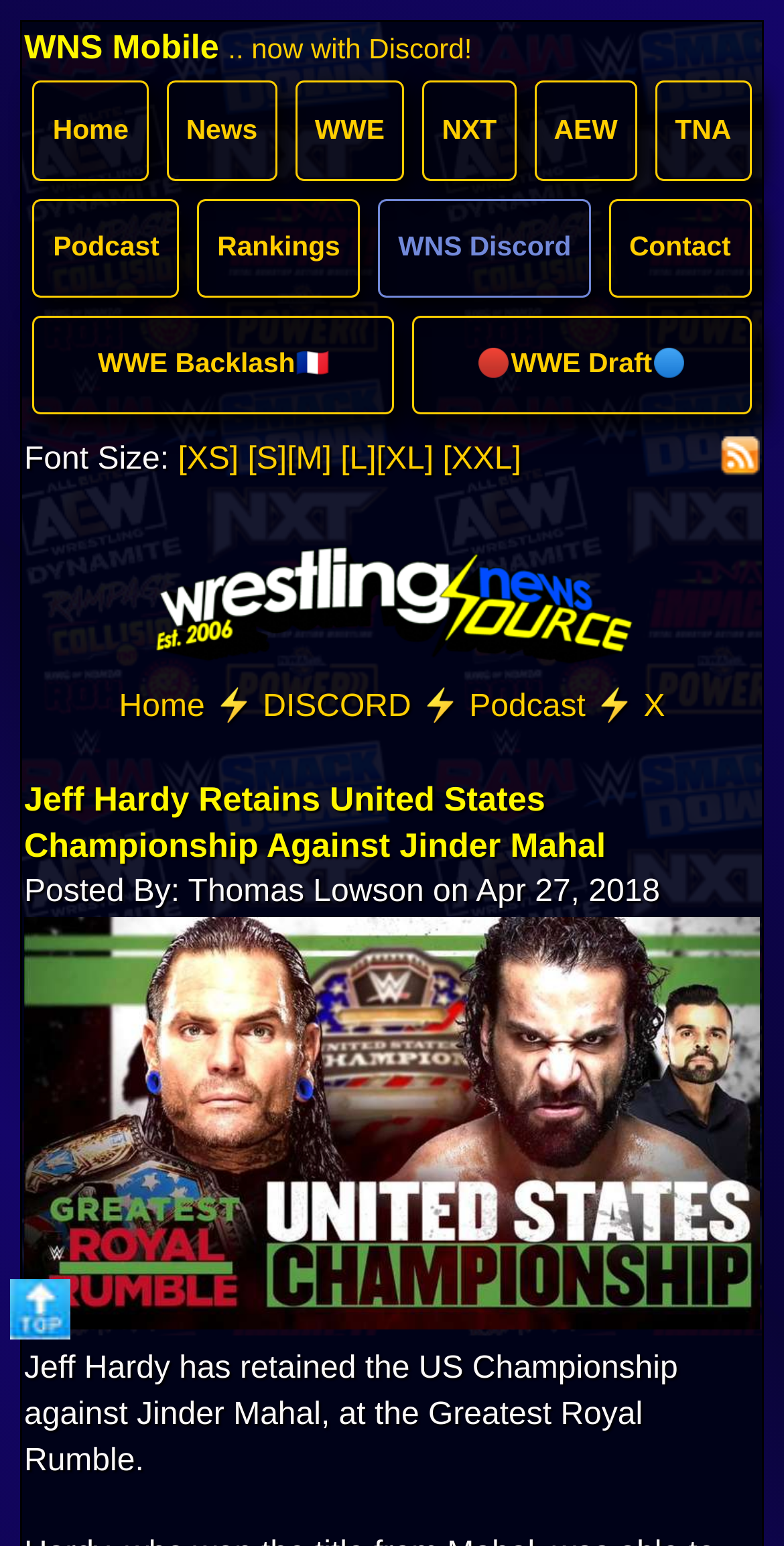Identify and provide the text of the main header on the webpage.

Jeff Hardy Retains United States Championship Against Jinder Mahal